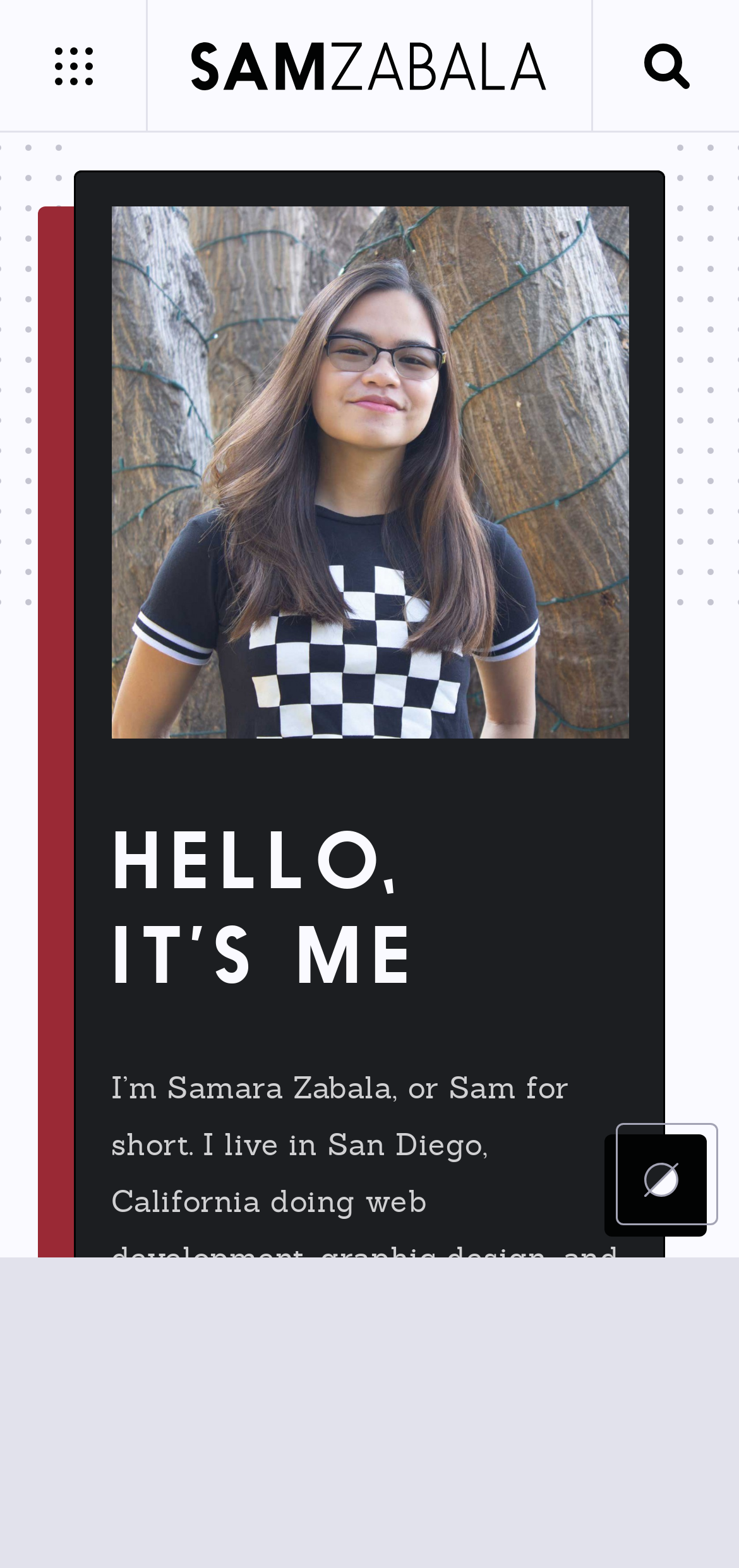Locate the bounding box of the UI element based on this description: "Recording Fee Schedule". Provide four float numbers between 0 and 1 as [left, top, right, bottom].

None